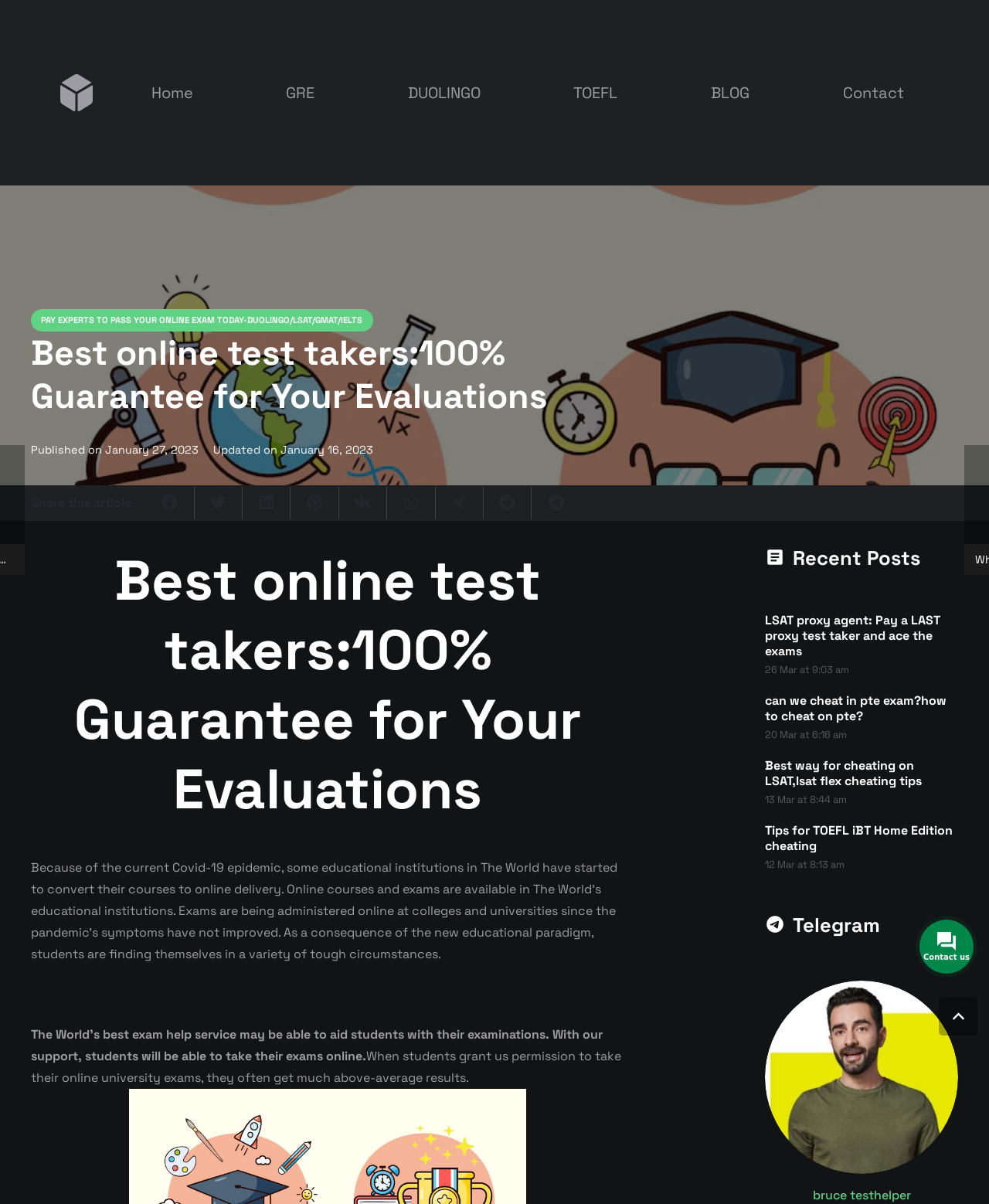Determine the main text heading of the webpage and provide its content.

Best online test takers:100% Guarantee for Your Evaluations